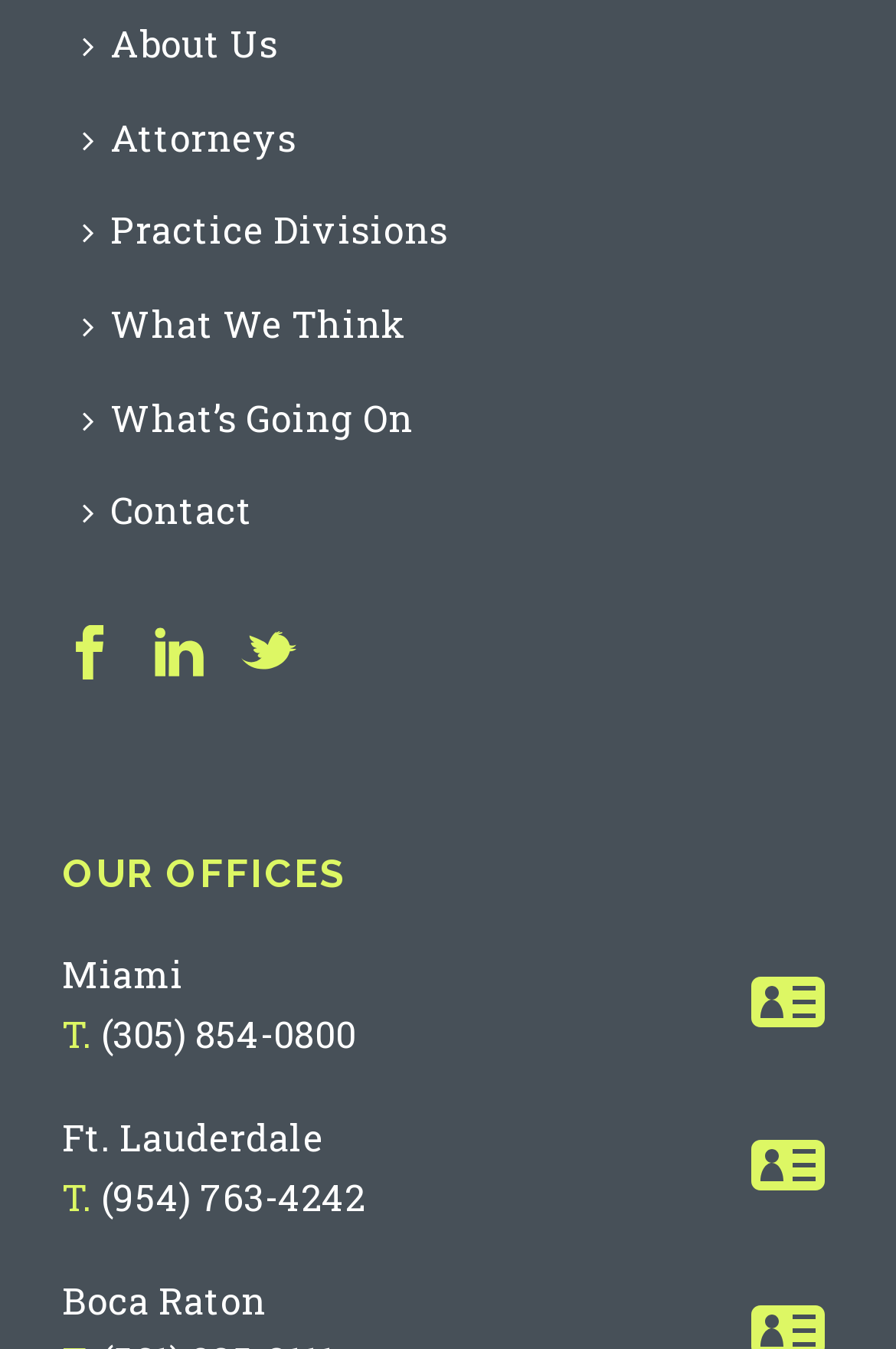Can you find the bounding box coordinates for the element that needs to be clicked to execute this instruction: "View Miami office details"? The coordinates should be given as four float numbers between 0 and 1, i.e., [left, top, right, bottom].

[0.069, 0.704, 0.205, 0.739]